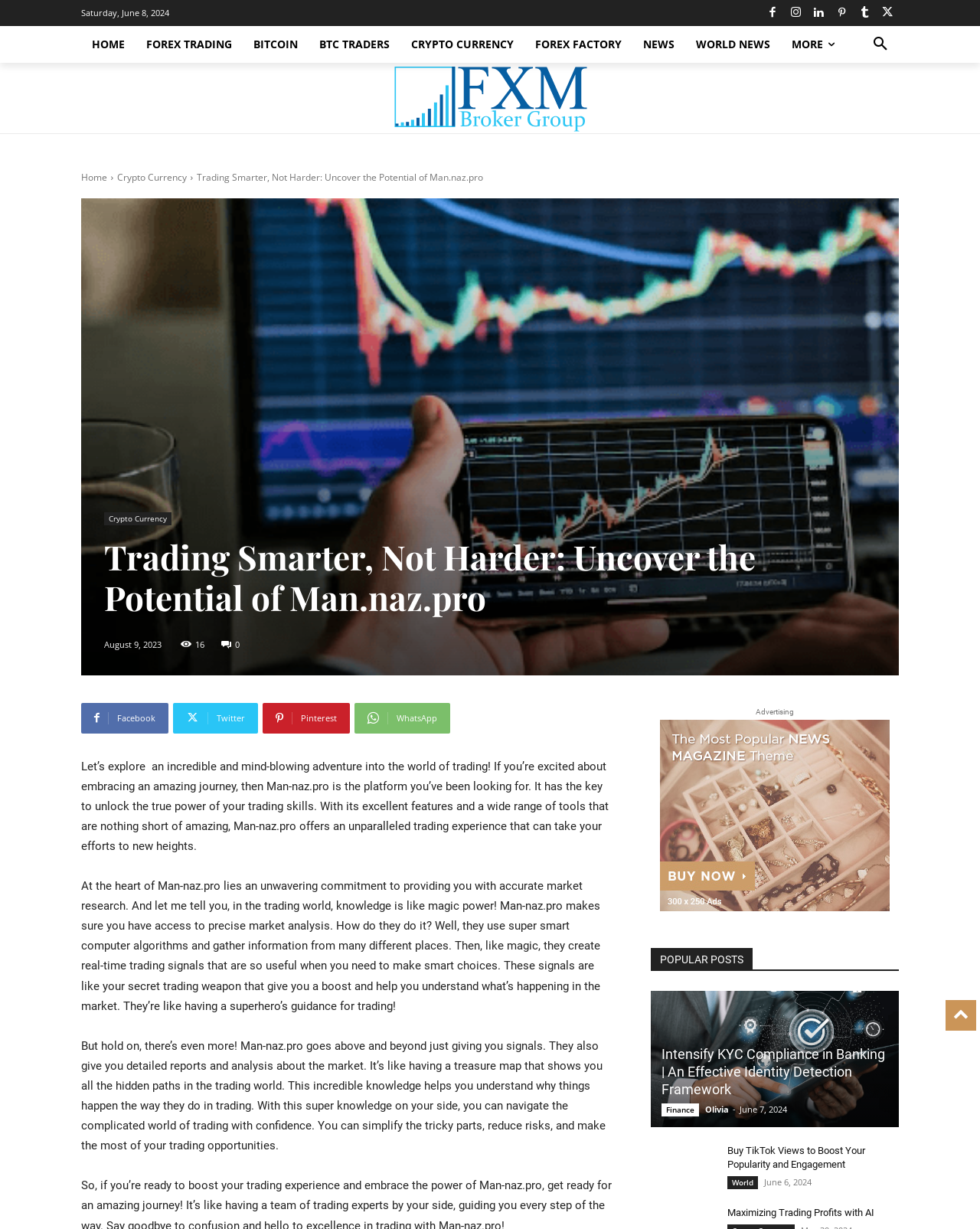Create an elaborate caption for the webpage.

This webpage is about trading, specifically Forex trading, Bitcoin, and Crypto Currency. At the top, there is a date "Saturday, June 8, 2024" and a row of social media icons. Below that, there is a navigation menu with links to "HOME", "FOREX TRADING", "BITCOIN", "BTC TRADERS", "CRYPTO CURRENCY", "FOREX FACTORY", "NEWS", and "WORLD NEWS". 

On the left side, there is a logo and a search button. Below the navigation menu, there is a heading "Trading Smarter, Not Harder: Uncover the Potential of Man.naz.pro" with a descriptive text about the platform, highlighting its features and tools for trading. 

The main content of the webpage is divided into three sections. The first section explains the importance of accurate market research and how Man-naz.pro provides real-time trading signals using computer algorithms. The second section describes the detailed reports and analysis provided by the platform, helping traders understand the market and make informed decisions. 

The third section is titled "POPULAR POSTS" and features three articles with headings, descriptions, and dates. The articles are about KYC compliance in banking, buying TikTok views, and maximizing trading profits with AI. Each article has a link to read more. 

On the right side, there is an advertisement with an image and a heading "Advertising". At the bottom of the page, there are social media links and a copyright notice.